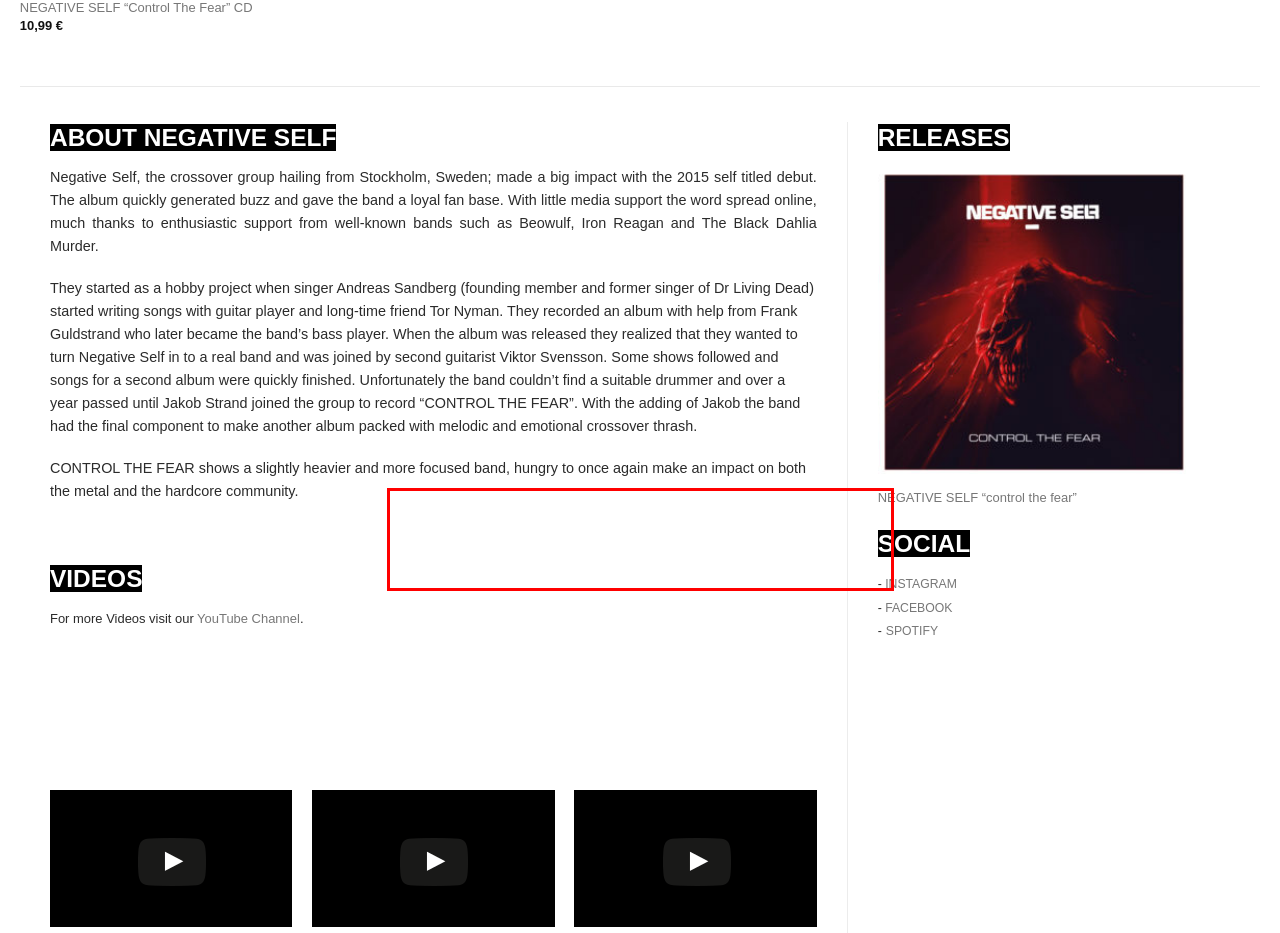You are provided with a screenshot of a webpage containing a red bounding box. Please extract the text enclosed by this red bounding box.

The Internet pages of us use cookies, localstorage and sessionstorage. This is to make our offer more user-friendly, effective and secure. Local storage and session storage is a technology used by your browser to store data on your computer or mobile device. Cookies are text files that are stored in a computer system via an Internet browser. You can prevent the use of cookies, localstorage and sessionstorage by setting them in your browser.